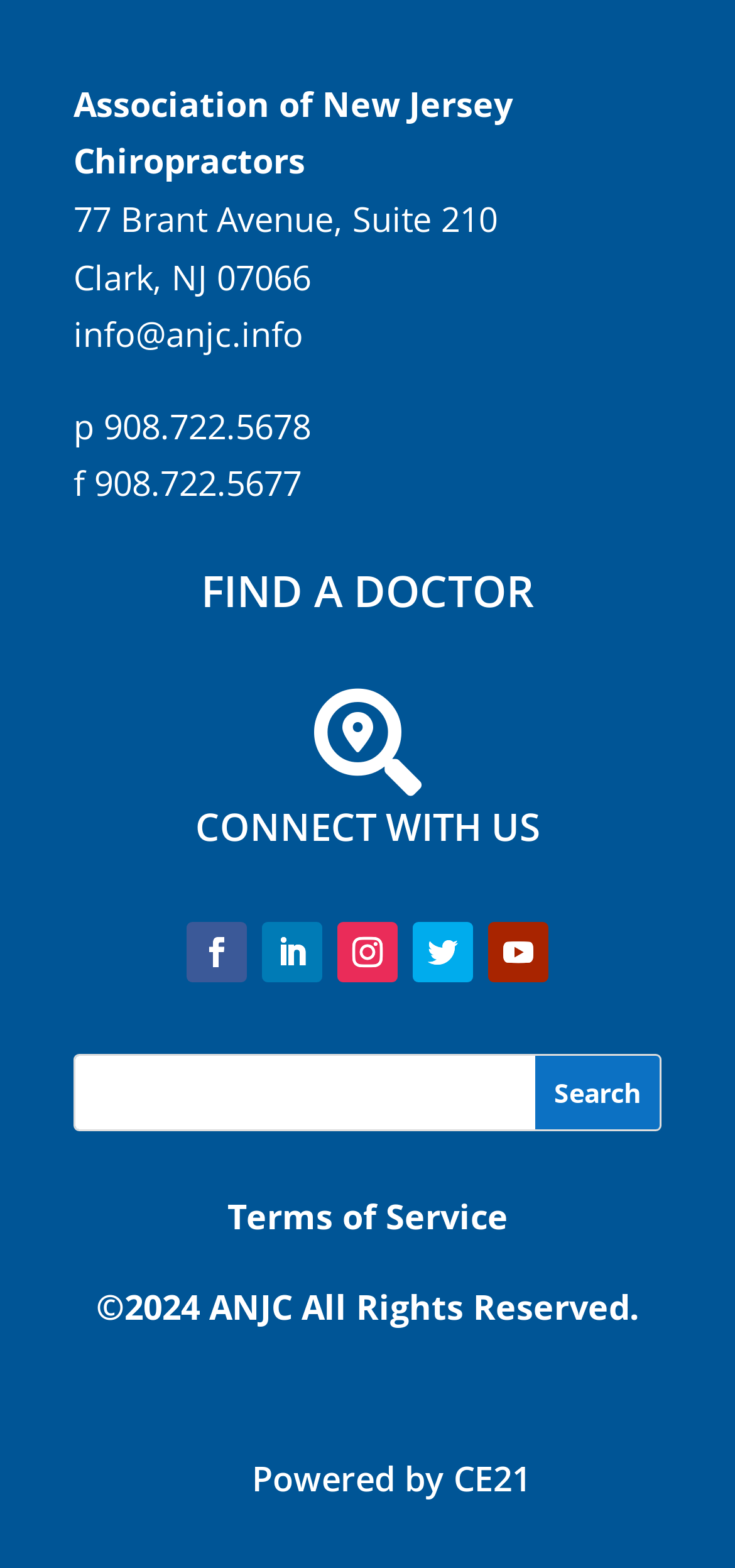Identify the bounding box coordinates of the area you need to click to perform the following instruction: "Find a doctor".

[0.1, 0.363, 0.9, 0.403]